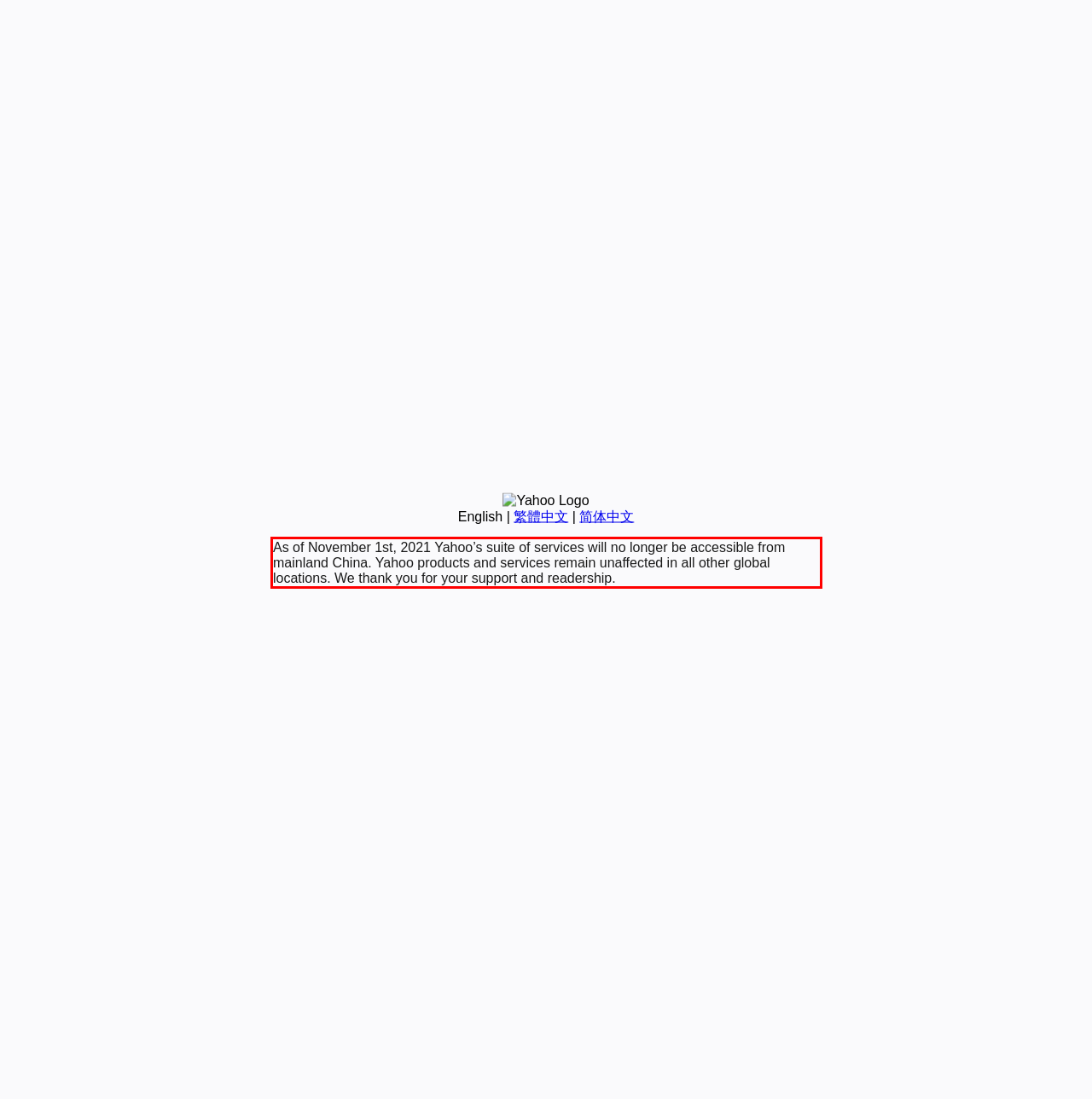Examine the webpage screenshot and use OCR to recognize and output the text within the red bounding box.

As of November 1st, 2021 Yahoo’s suite of services will no longer be accessible from mainland China. Yahoo products and services remain unaffected in all other global locations. We thank you for your support and readership.